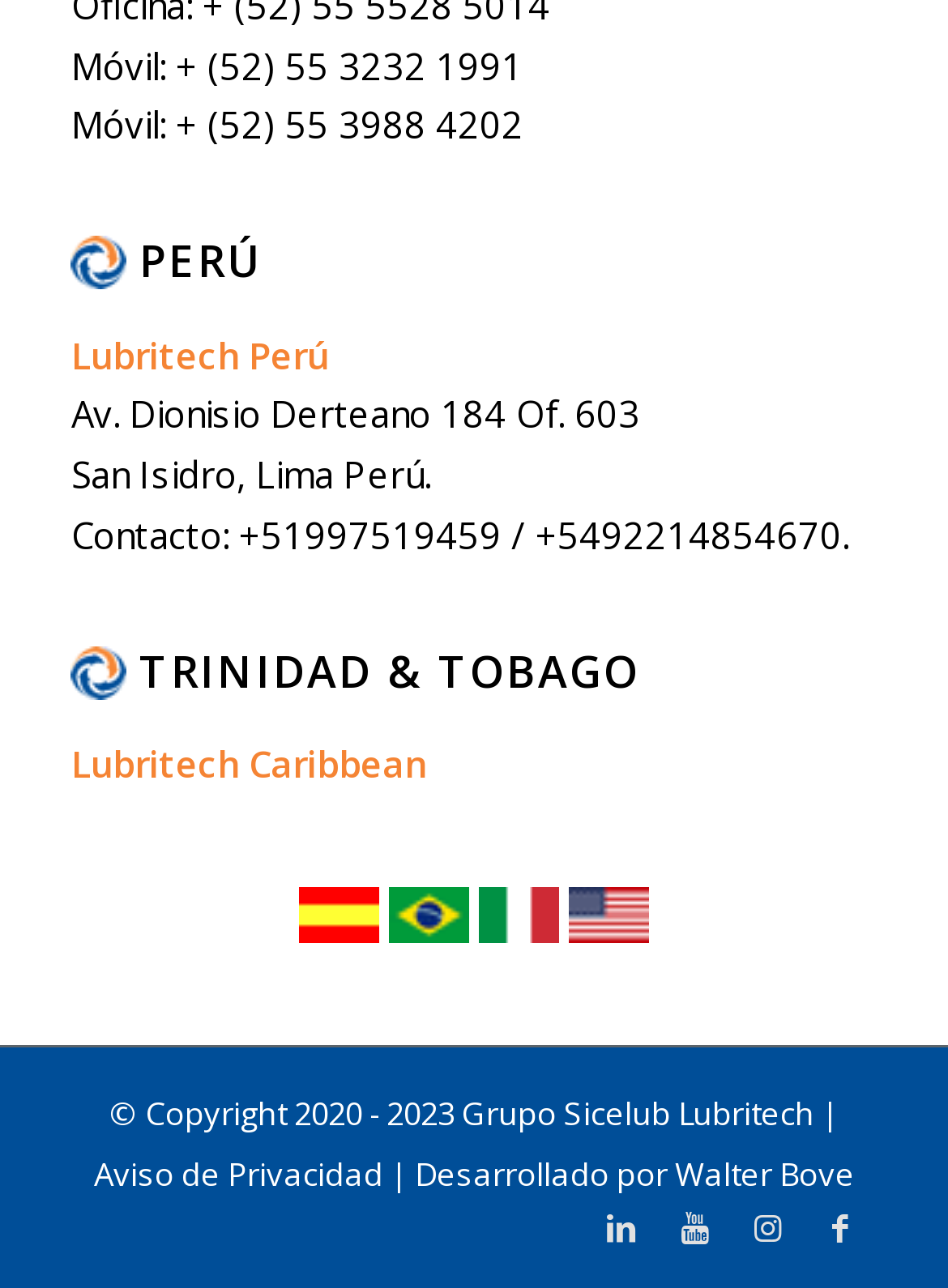What is the address of Lubritech Perú?
Offer a detailed and full explanation in response to the question.

I found the address of Lubritech Perú by looking at the text 'Av. Dionisio Derteano 184 Of. 603' which is listed below the heading 'PERÚ'.